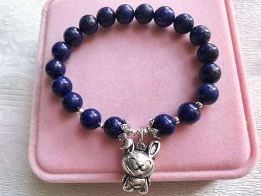Please answer the following query using a single word or phrase: 
What is the symbolic meaning of the rabbit pendant?

Luck and prosperity